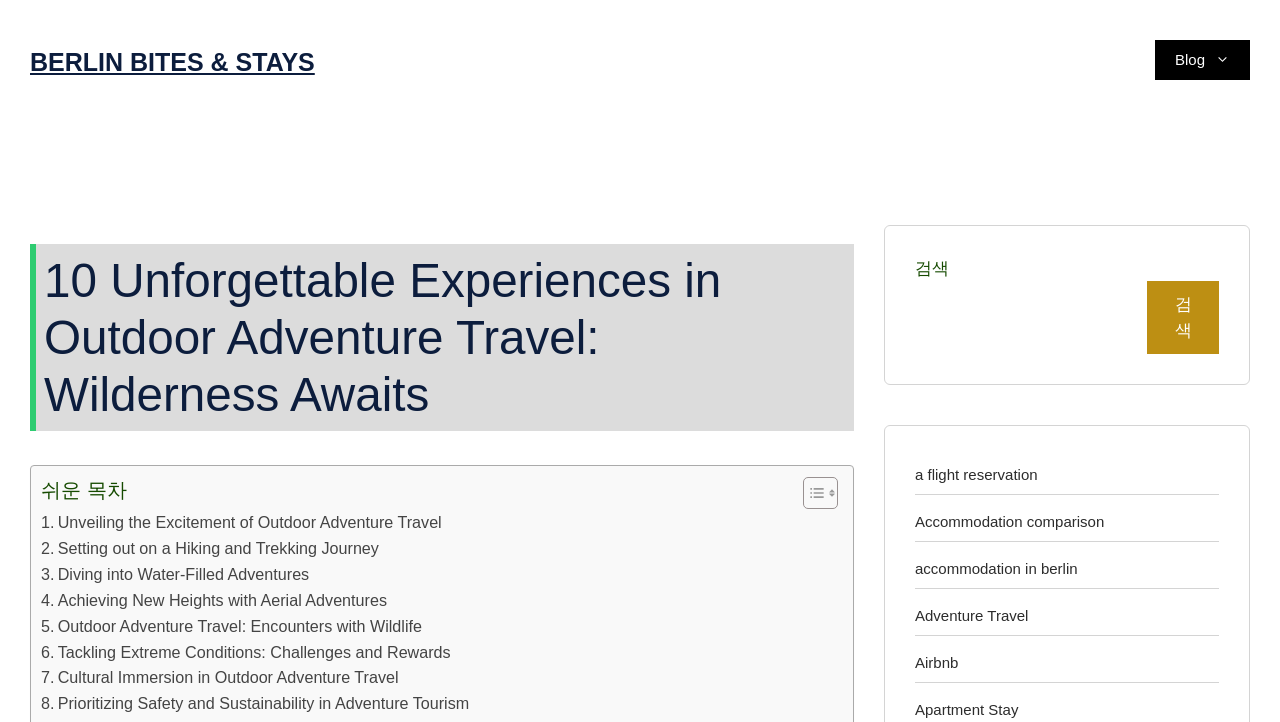From the webpage screenshot, identify the region described by Blog. Provide the bounding box coordinates as (top-left x, top-left y, bottom-right x, bottom-right y), with each value being a floating point number between 0 and 1.

[0.902, 0.055, 0.977, 0.111]